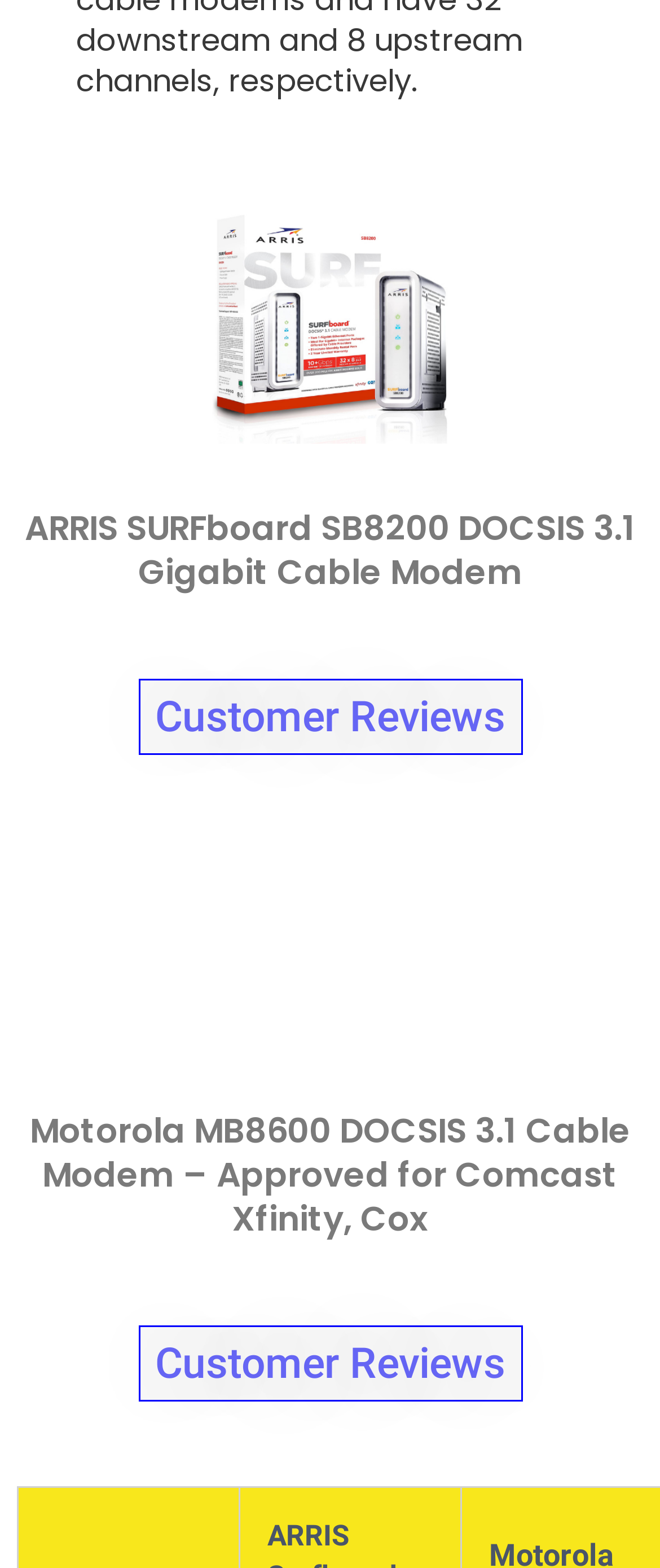Bounding box coordinates should be provided in the format (top-left x, top-left y, bottom-right x, bottom-right y) with all values between 0 and 1. Identify the bounding box for this UI element: alt="ARRIS Surfboard SB8200"

[0.115, 0.119, 0.885, 0.301]